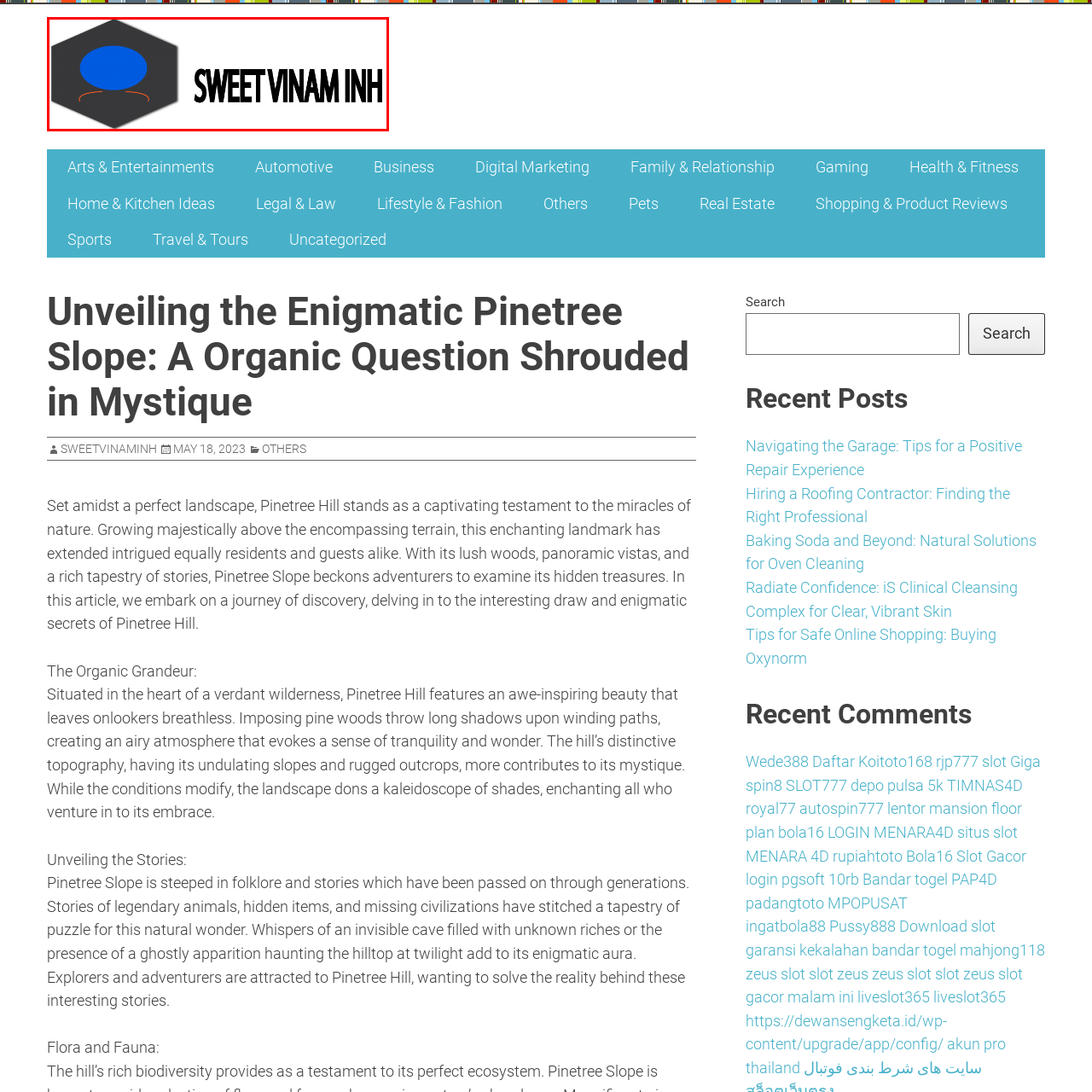What is the font style of the text 'SWEET VINAMINH'?
Analyze the image encased by the red bounding box and elaborate on your answer to the question.

The caption describes the text 'SWEET VINAMINH' as being displayed in bold, black typography, which implies a modern and playful aesthetic. This font style is likely intended to convey a sense of adventure and creativity, aligning with the exploration theme of the accompanying article.